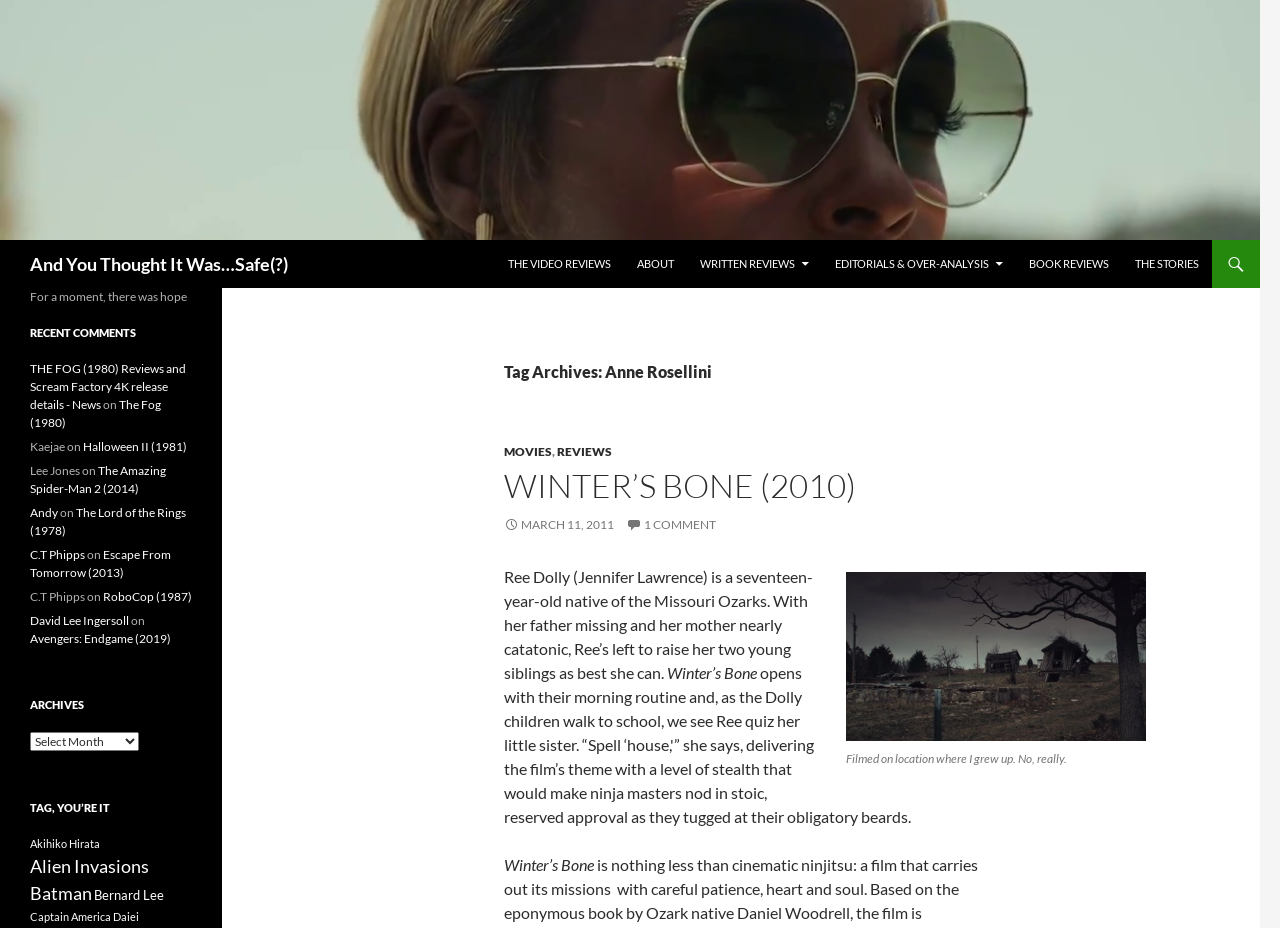Answer the question below with a single word or a brief phrase: 
What is the name of the author of the article 'WINTER’S BONE (2010)'?

Not specified